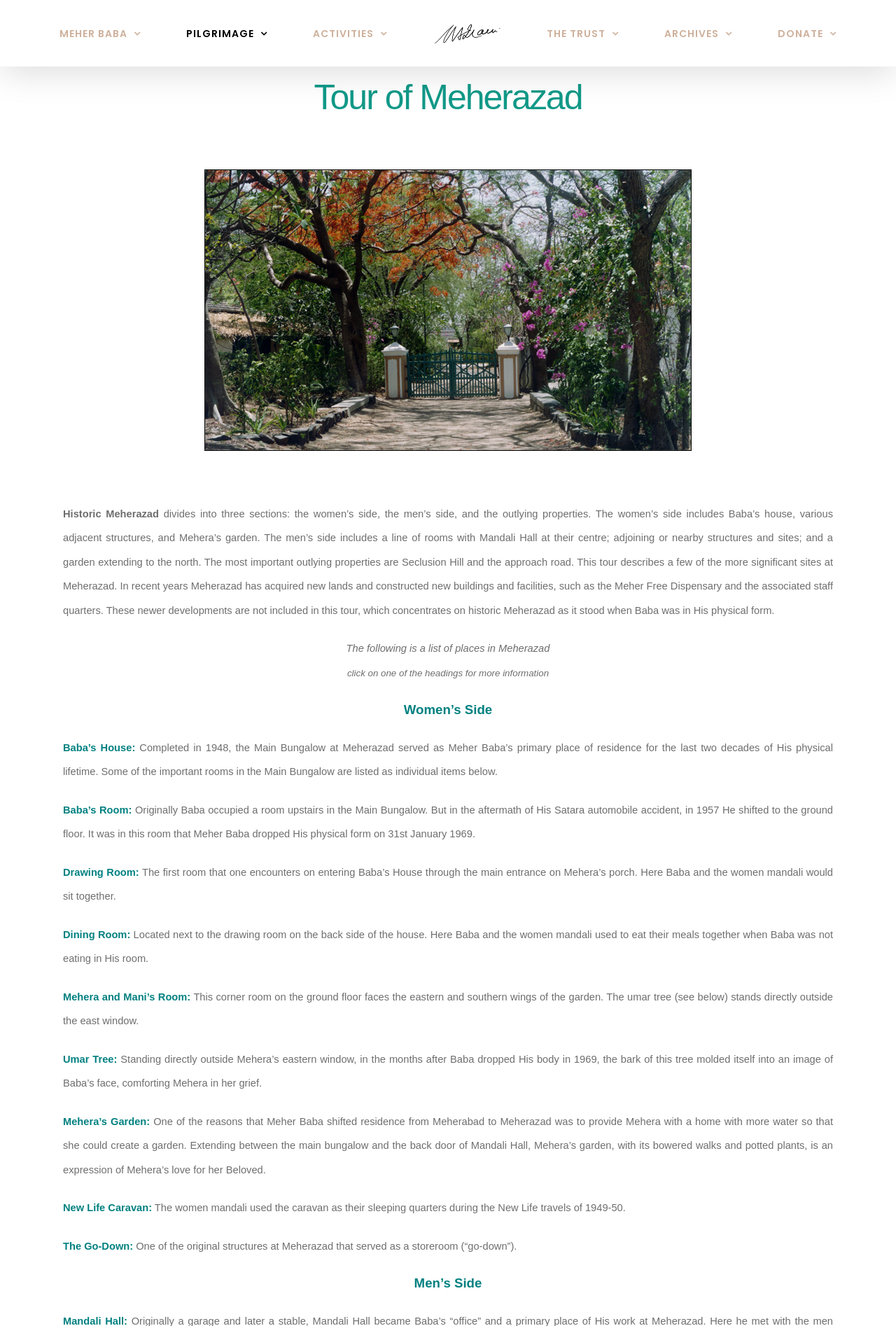Provide a short answer using a single word or phrase for the following question: 
What is special about the Umar Tree?

Bark molded into Baba's face